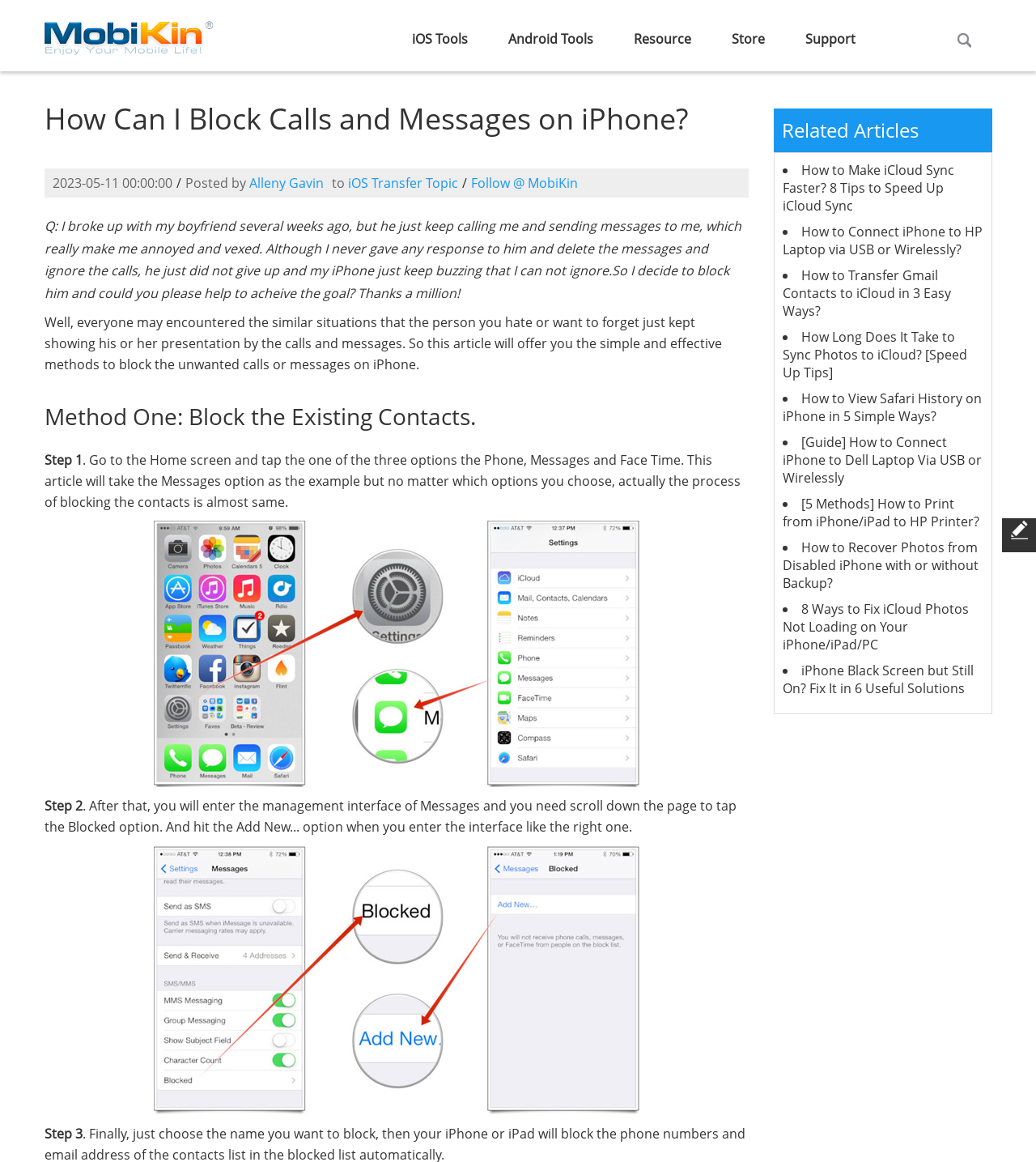Identify the bounding box coordinates for the region to click in order to carry out this instruction: "Read the related article 'How to Make iCloud Sync Faster?'". Provide the coordinates using four float numbers between 0 and 1, formatted as [left, top, right, bottom].

[0.755, 0.139, 0.921, 0.185]